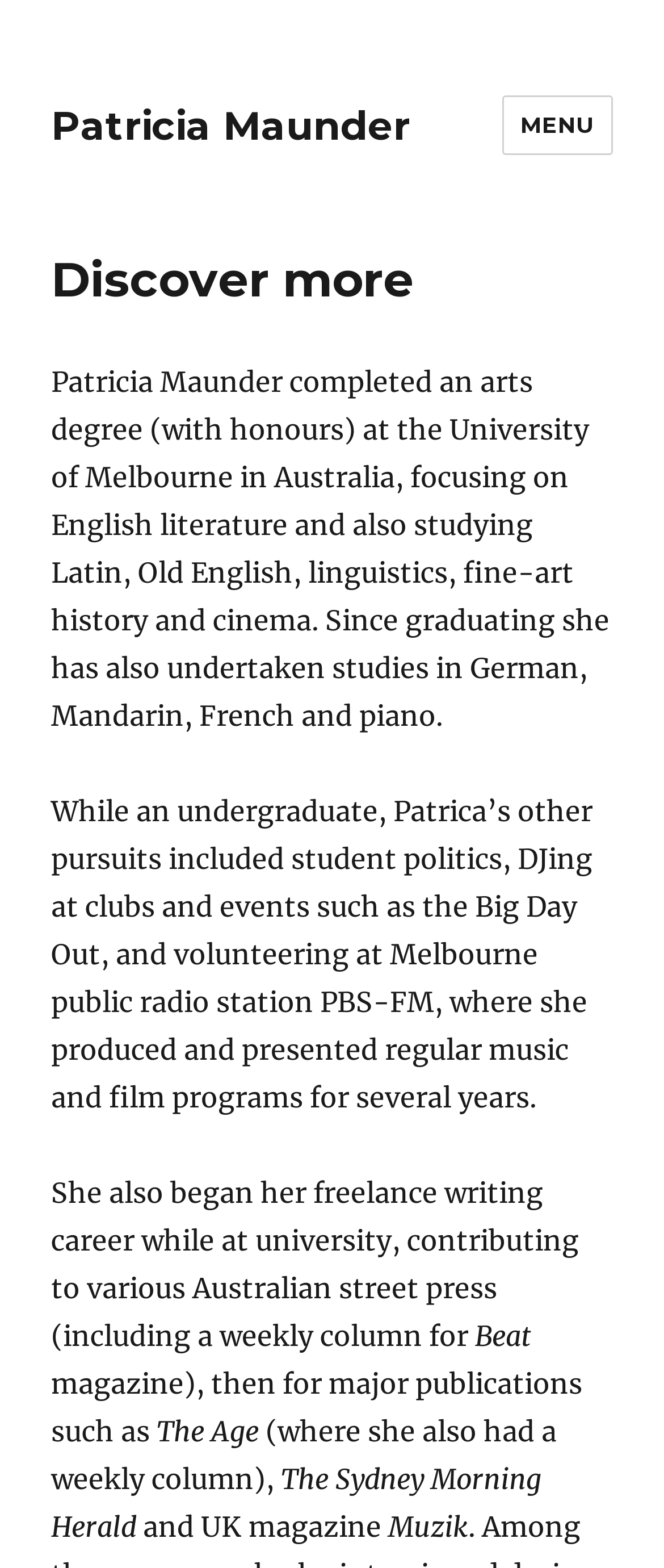Give a one-word or one-phrase response to the question:
What is Patricia Maunder's educational background?

Arts degree from University of Melbourne